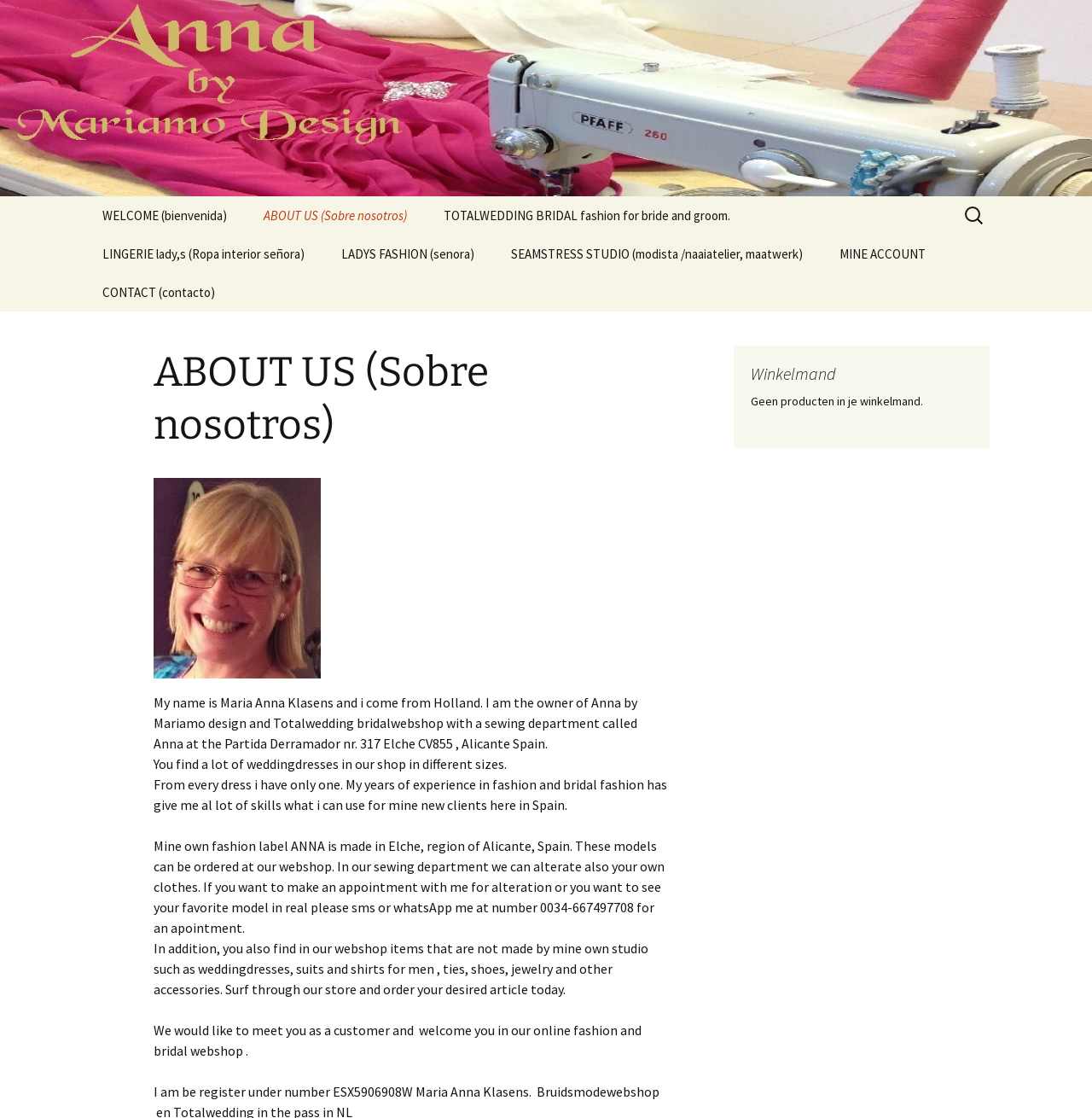Please give a succinct answer to the question in one word or phrase:
What is the name of the owner of Anna by Mariamo design?

Maria Anna Klasens